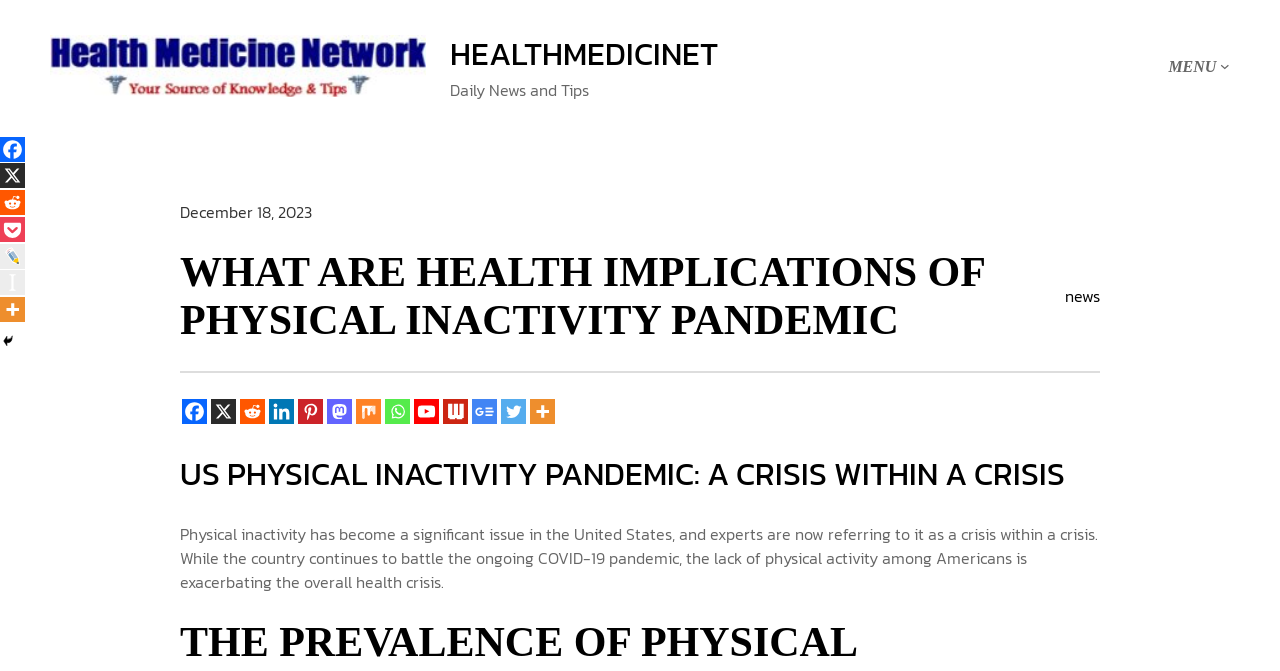Identify the bounding box coordinates necessary to click and complete the given instruction: "Click on the 'Contact US' link".

None